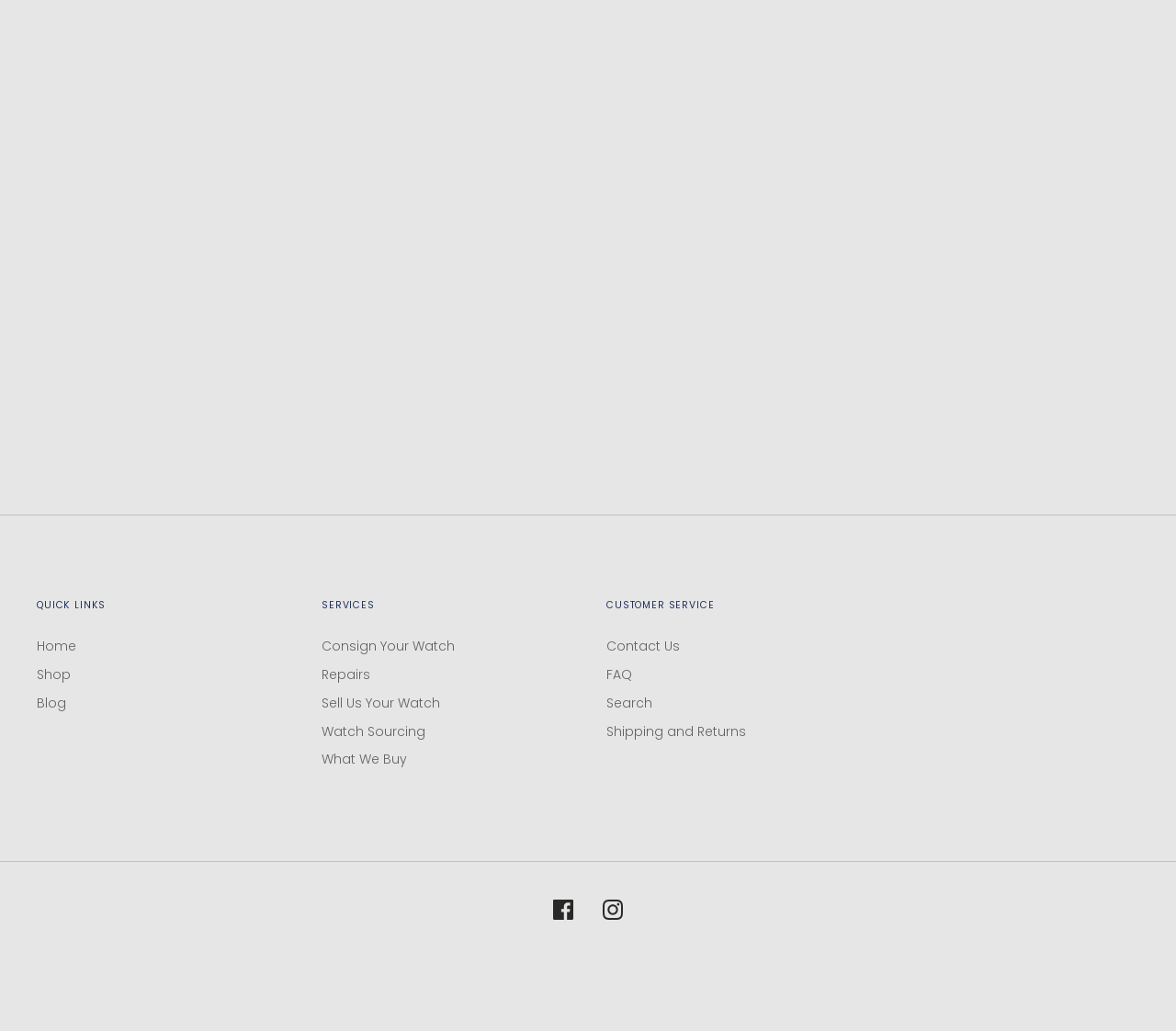Identify the bounding box coordinates of the element that should be clicked to fulfill this task: "Go to Home". The coordinates should be provided as four float numbers between 0 and 1, i.e., [left, top, right, bottom].

[0.031, 0.618, 0.065, 0.637]